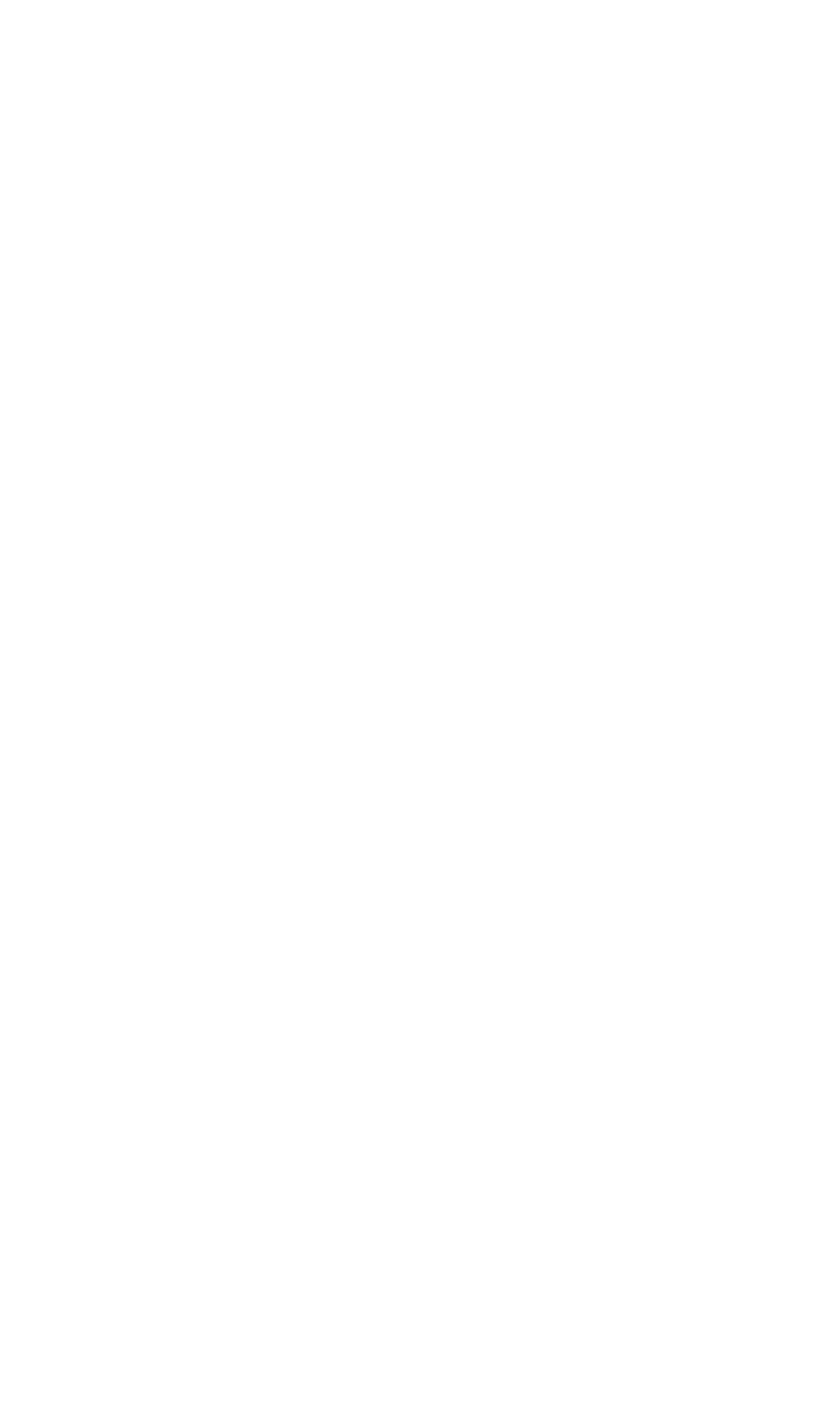Identify the bounding box of the UI element that matches this description: "Life Time Fitness Woodbridge".

[0.209, 0.876, 0.768, 0.959]